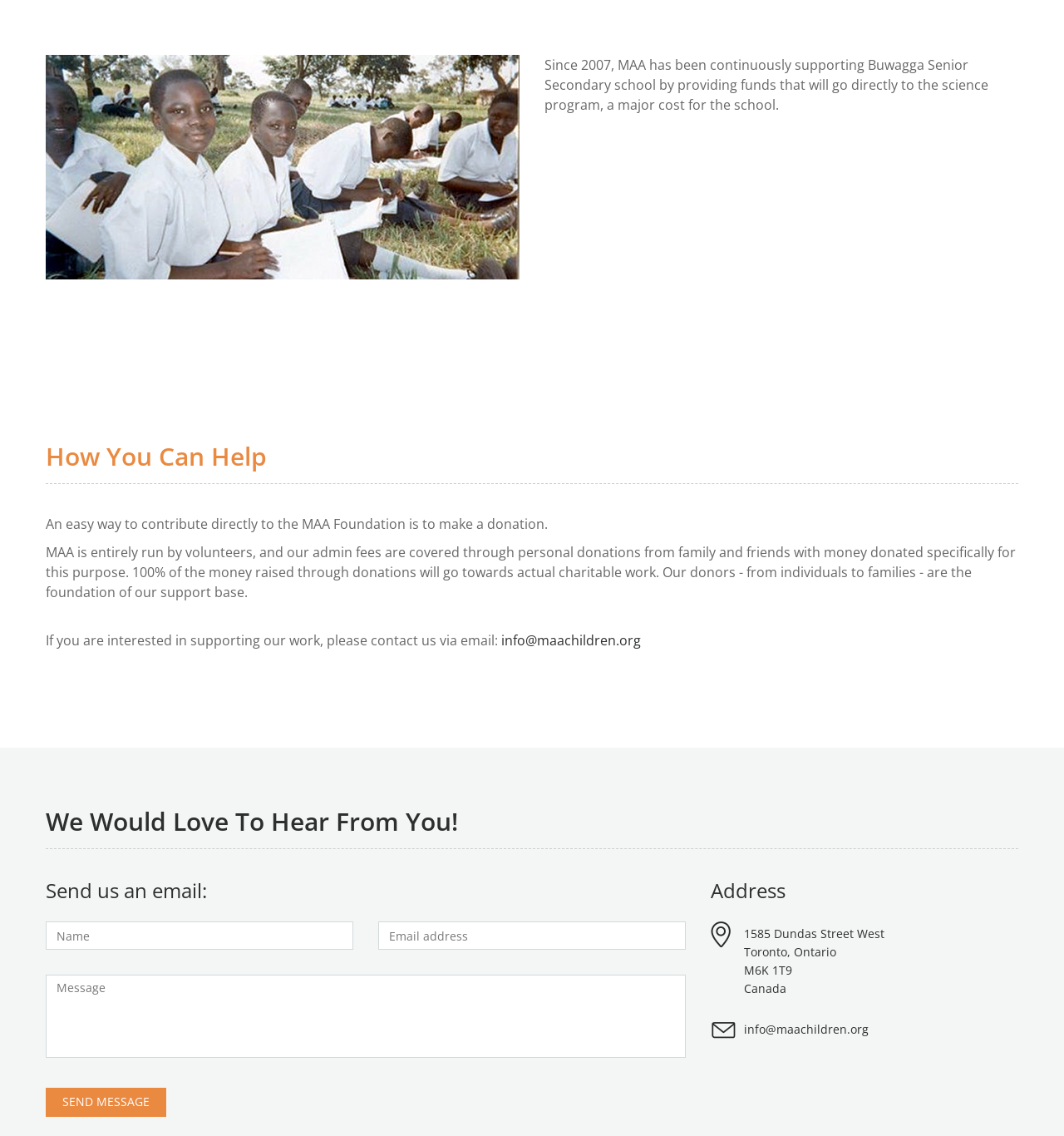Bounding box coordinates should be provided in the format (top-left x, top-left y, bottom-right x, bottom-right y) with all values between 0 and 1. Identify the bounding box for this UI element: info@maachildren.org

[0.699, 0.899, 0.816, 0.913]